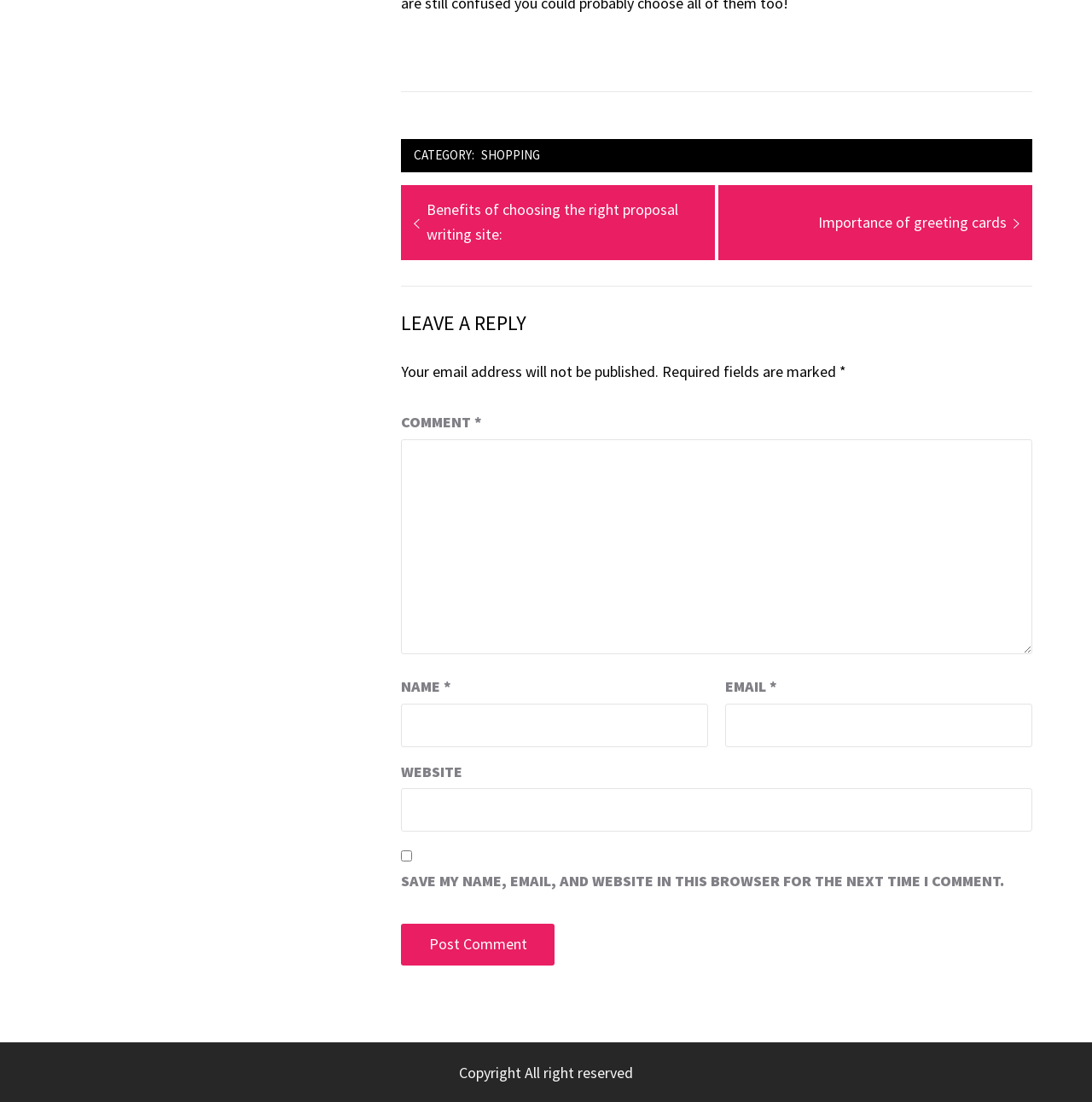Give a concise answer of one word or phrase to the question: 
What is the navigation section for?

To navigate between posts